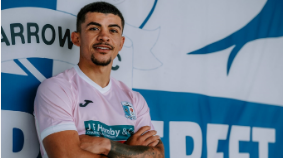What is the player's facial expression?
Answer the question with a detailed explanation, including all necessary information.

The player has a smile on his face, exuding a sense of pride and enthusiasm as he represents his team, which is evident from his facial expression in the image.